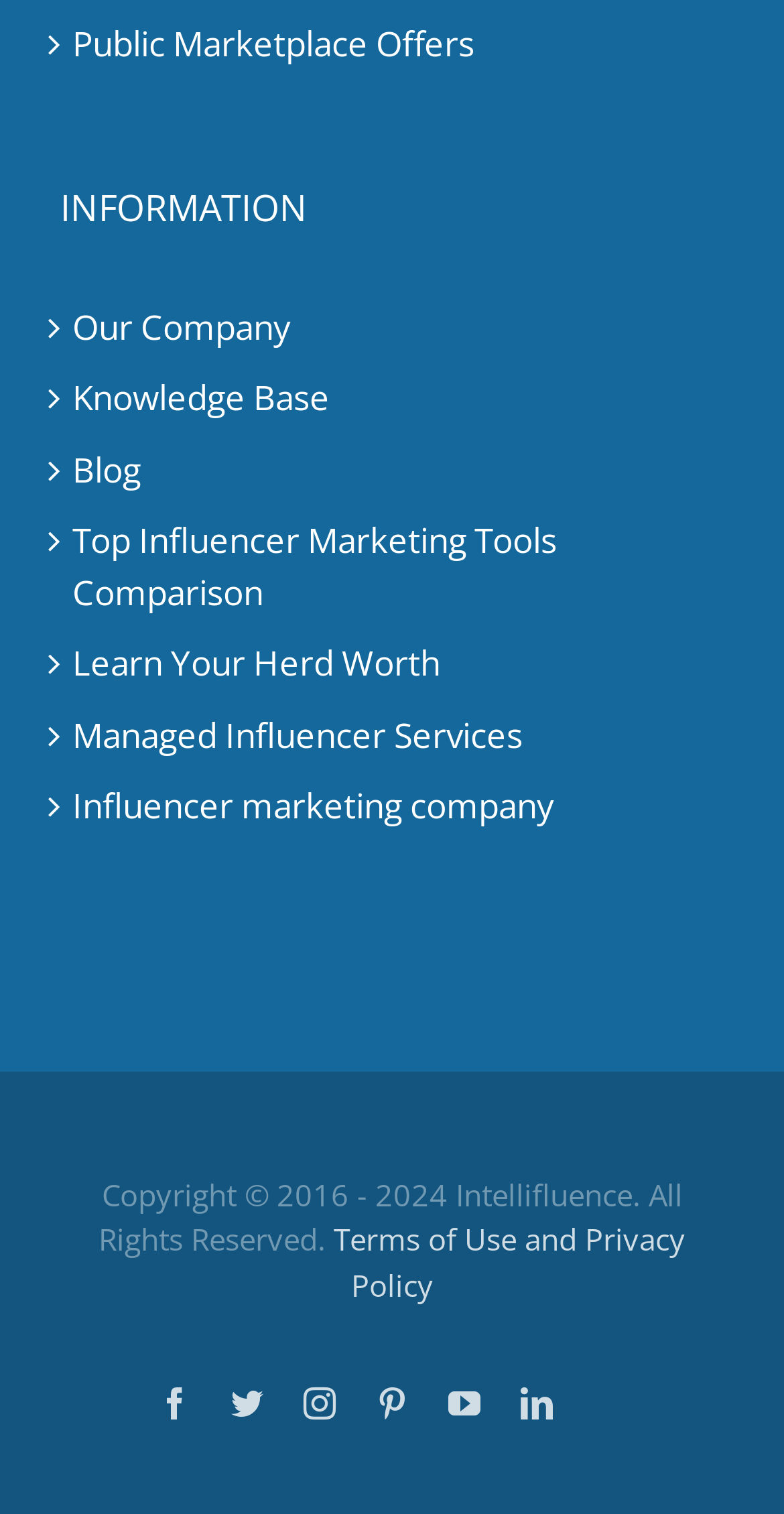Find the bounding box coordinates of the element to click in order to complete the given instruction: "Visit Facebook page."

[0.203, 0.916, 0.244, 0.938]